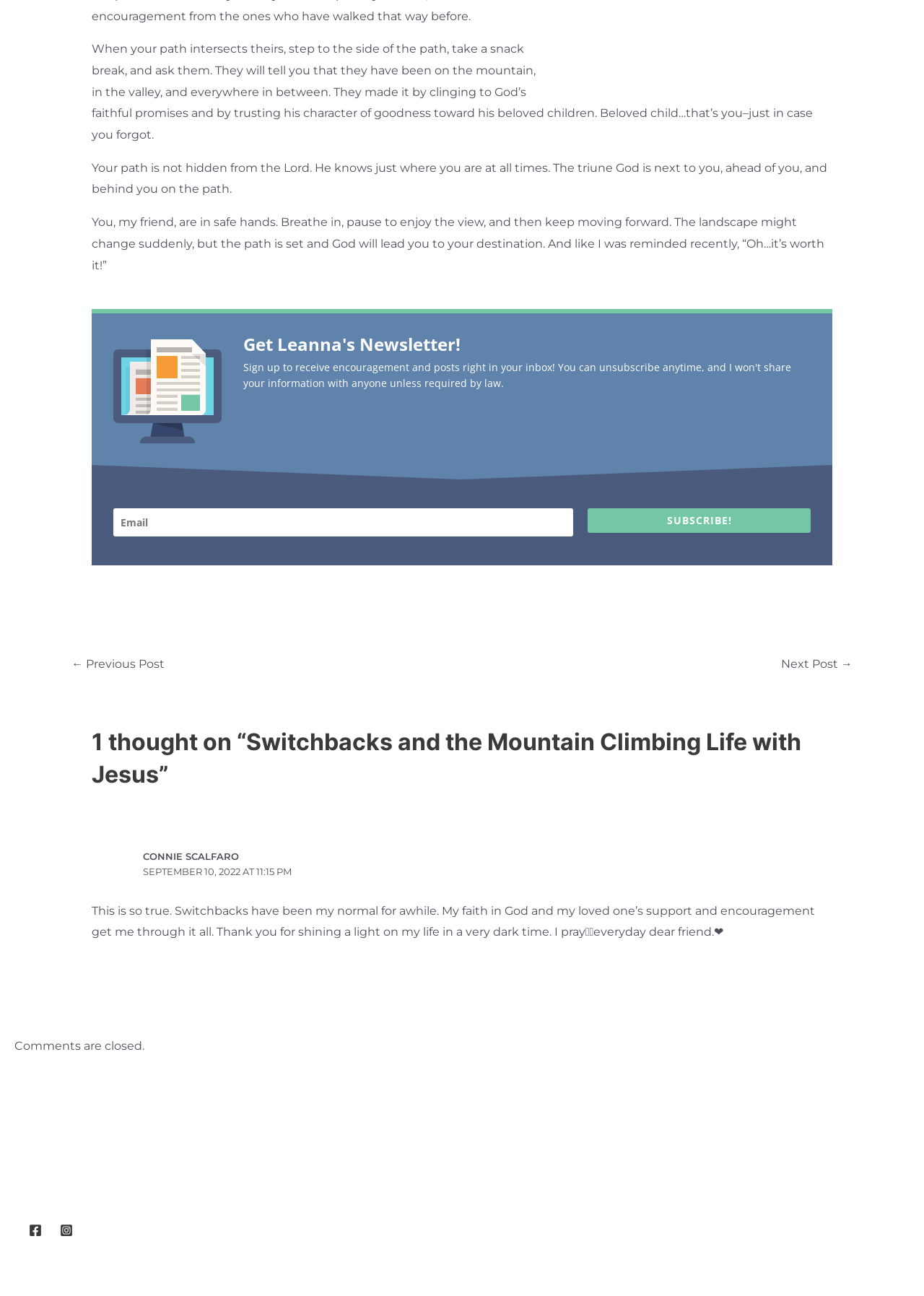Kindly respond to the following question with a single word or a brief phrase: 
What is the topic of the article?

Switchbacks and the Mountain Climbing Life with Jesus